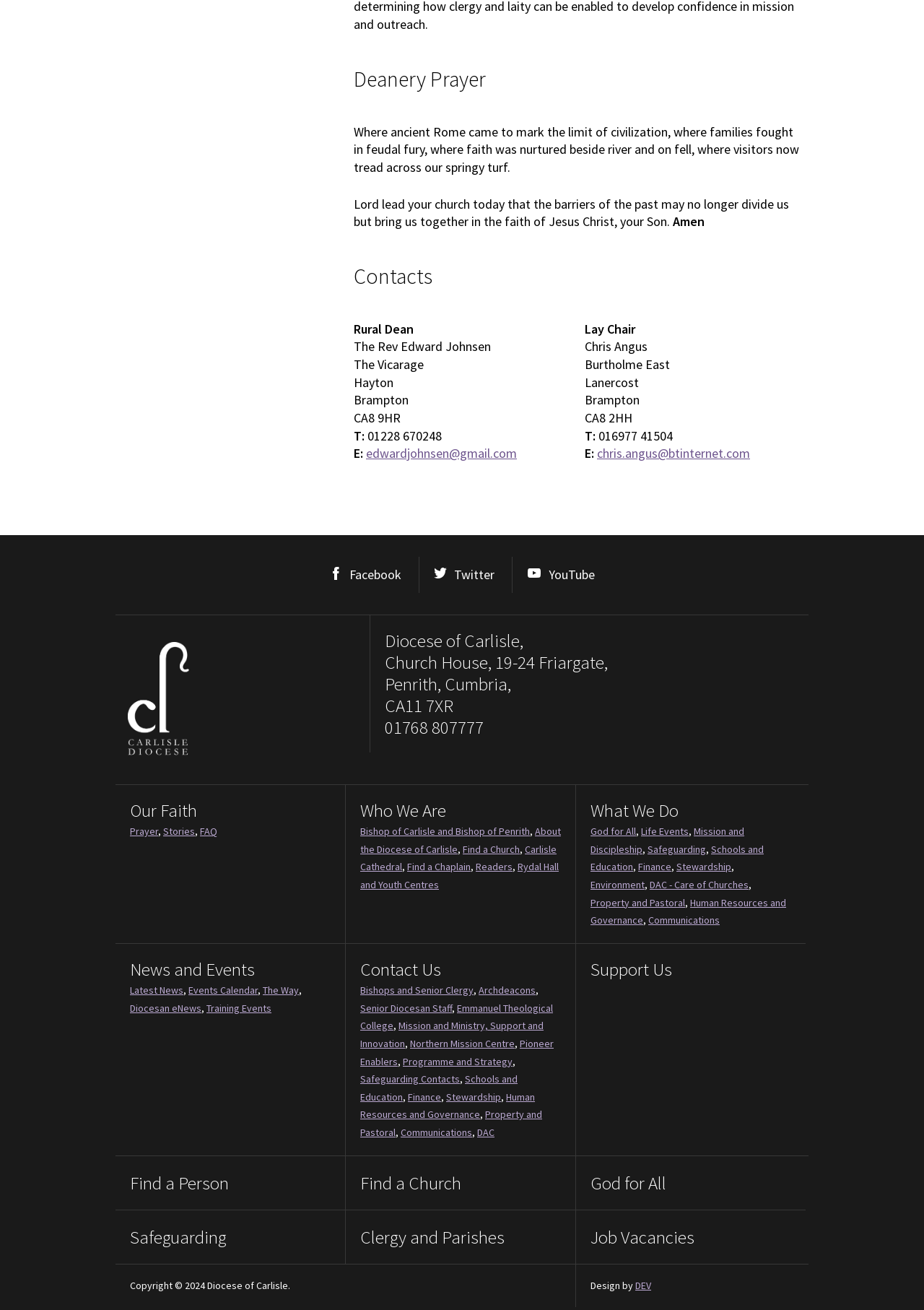Based on the element description HOME, identify the bounding box coordinates for the UI element. The coordinates should be in the format (top-left x, top-left y, bottom-right x, bottom-right y) and within the 0 to 1 range.

None